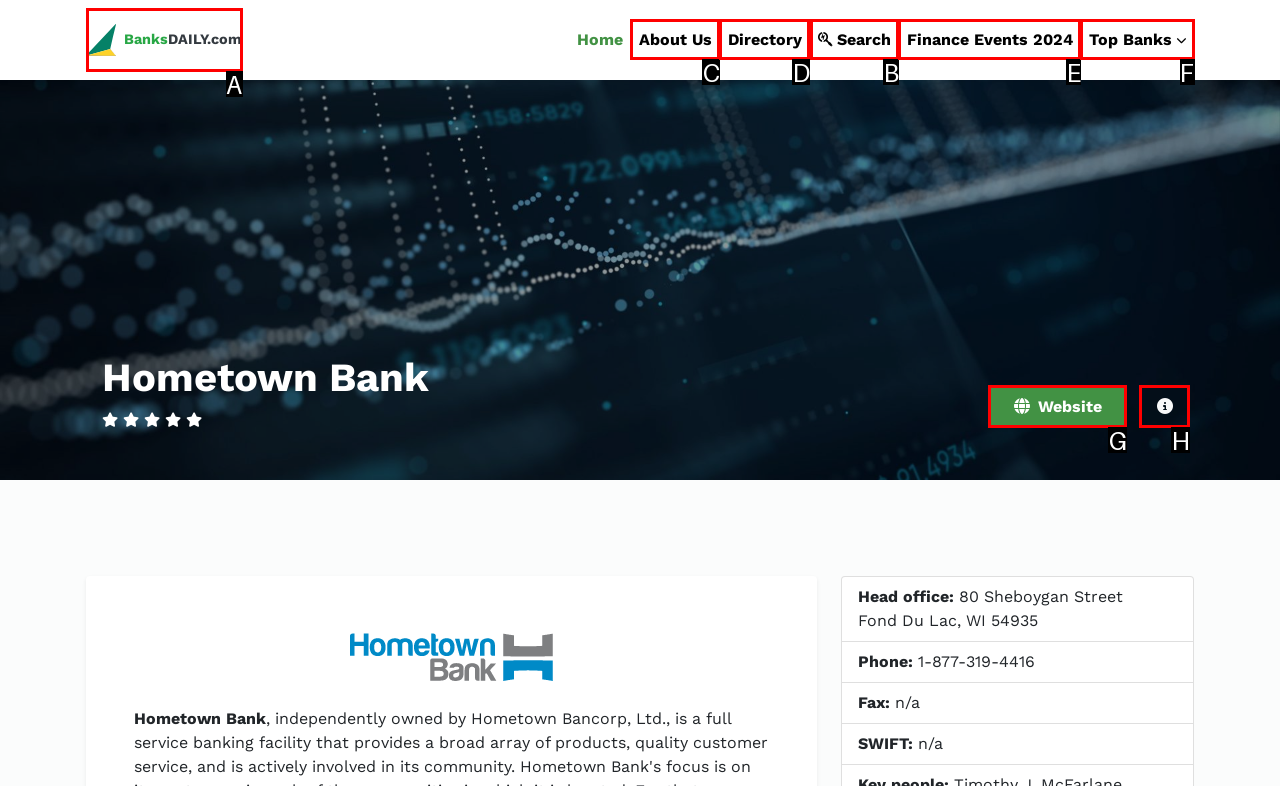Which option should I select to accomplish the task: search for something? Respond with the corresponding letter from the given choices.

B